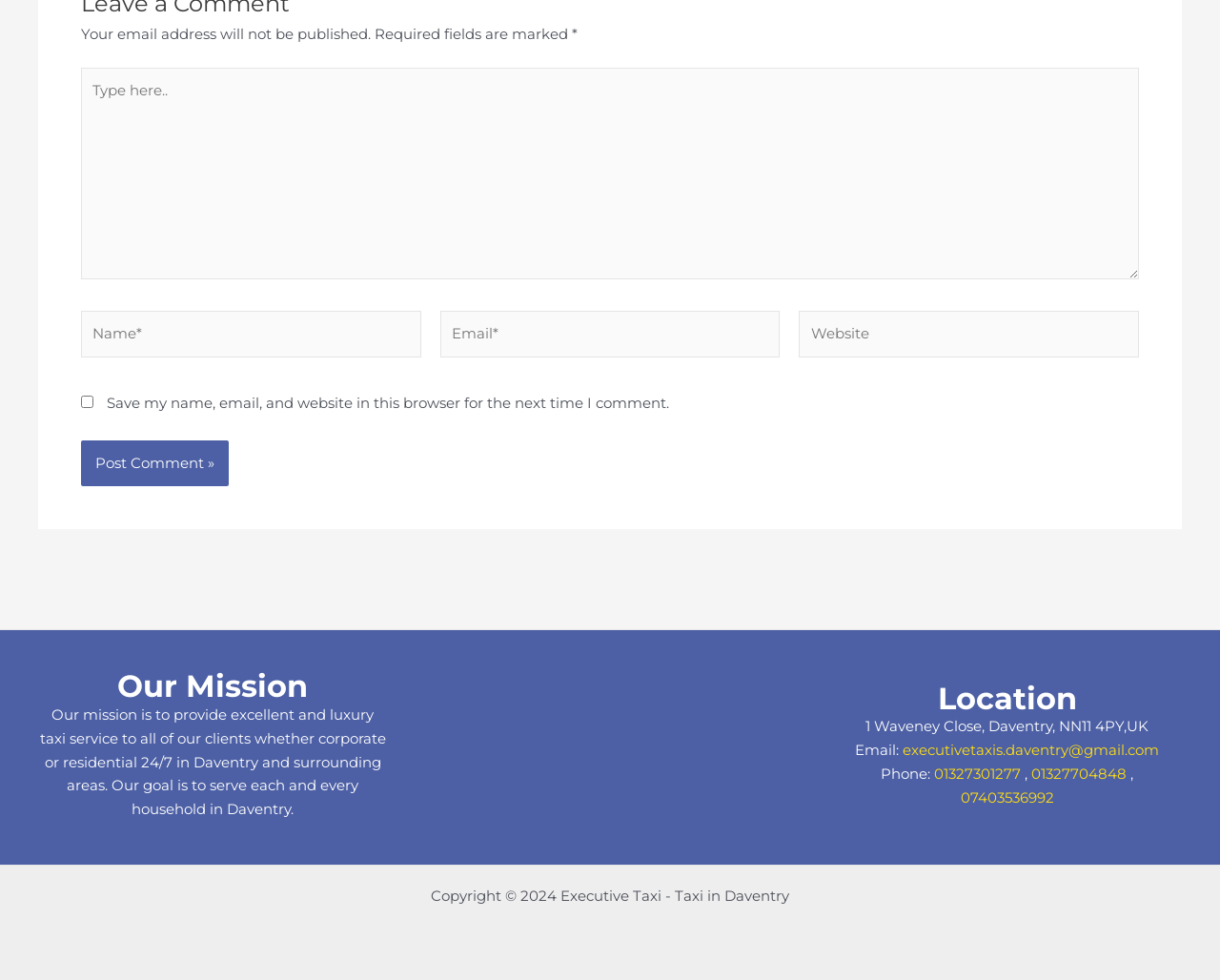Could you locate the bounding box coordinates for the section that should be clicked to accomplish this task: "Enter your name".

[0.066, 0.317, 0.345, 0.365]